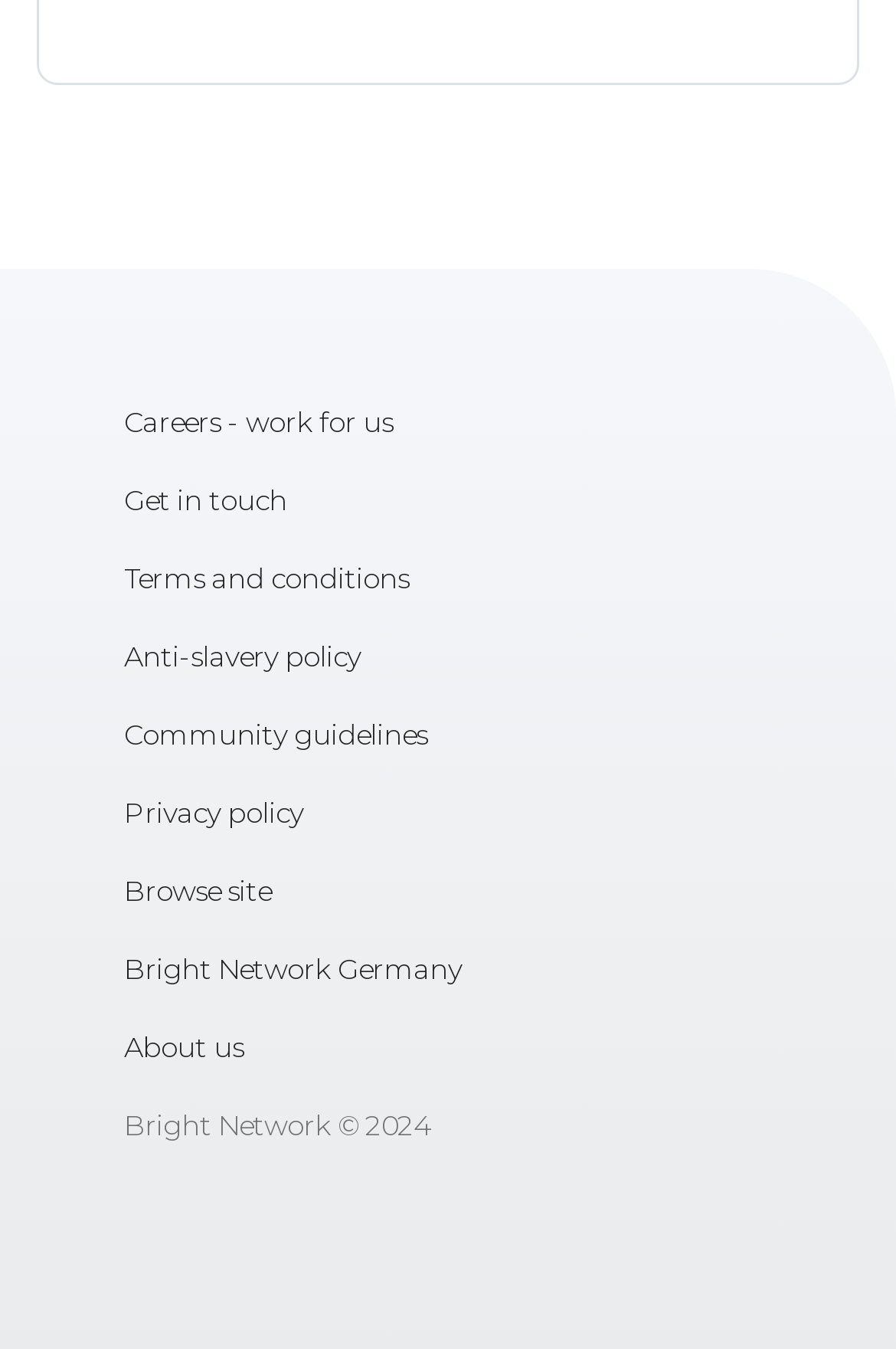What is the purpose of the webpage?
Utilize the information in the image to give a detailed answer to the question.

The webpage has a section with links to 'Careers - work for us', 'Get in touch', and other related links, indicating that the purpose of the webpage is to provide information about career opportunities.